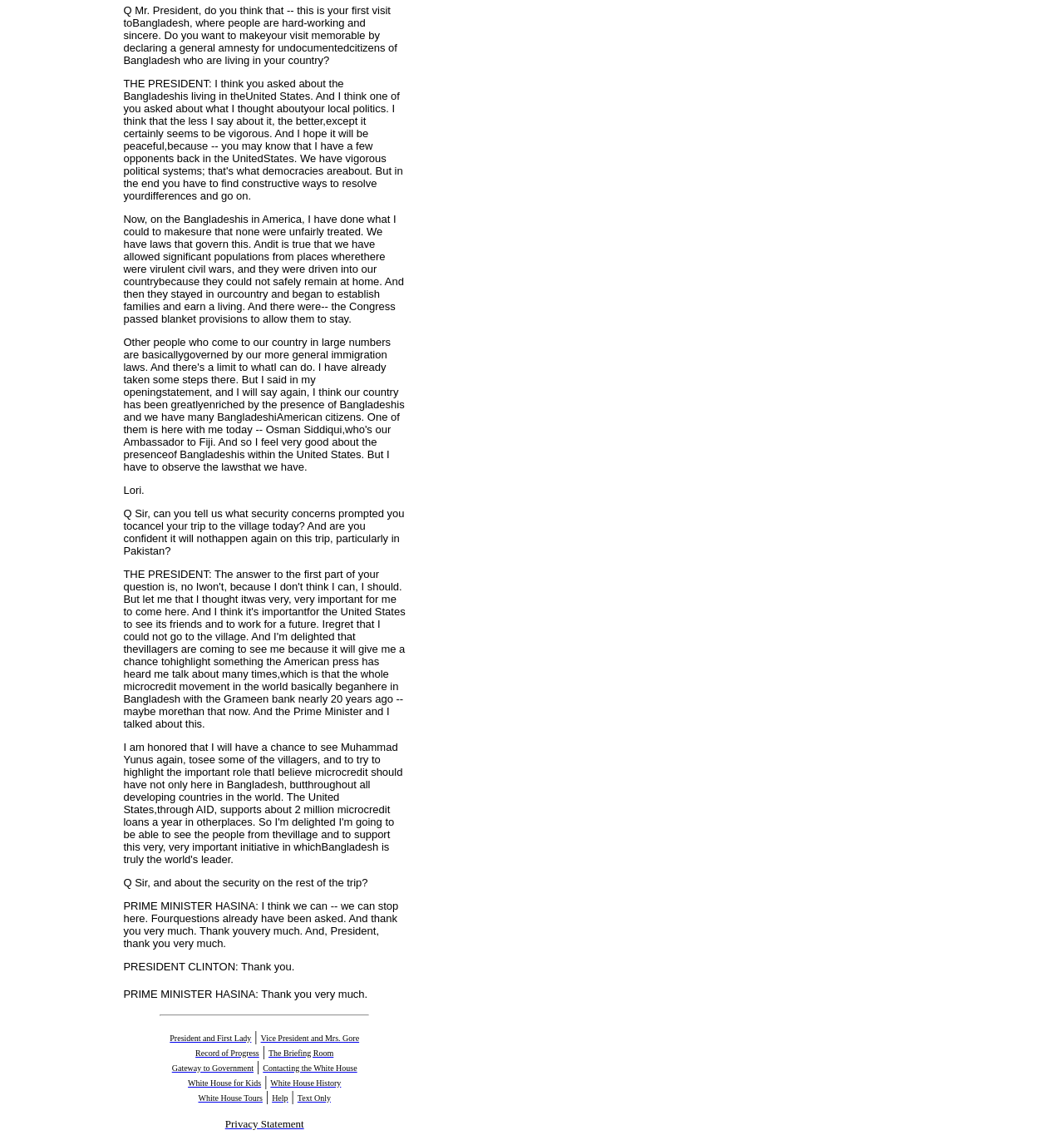Find the bounding box coordinates corresponding to the UI element with the description: "White House Tours". The coordinates should be formatted as [left, top, right, bottom], with values as floats between 0 and 1.

[0.186, 0.955, 0.247, 0.968]